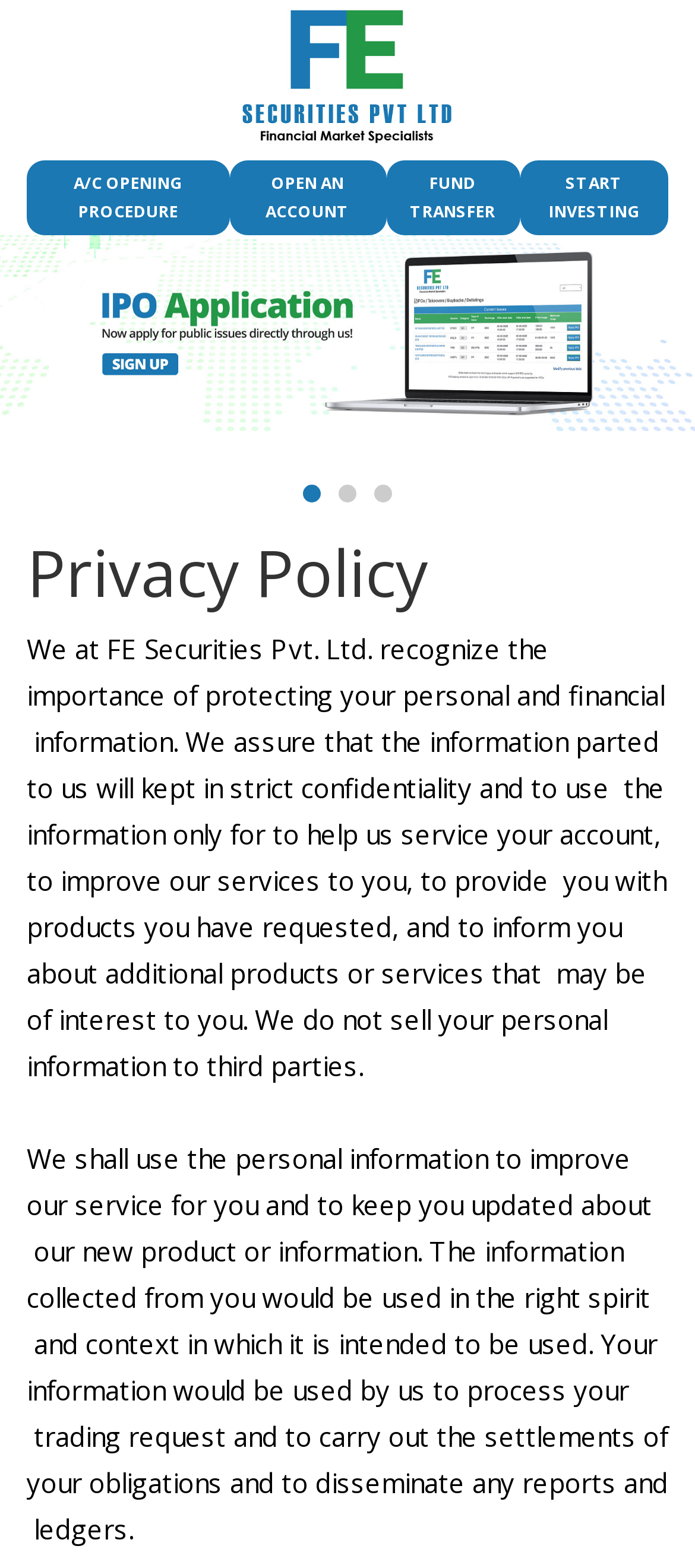Find the bounding box coordinates of the UI element according to this description: "Open an account".

[0.33, 0.103, 0.555, 0.15]